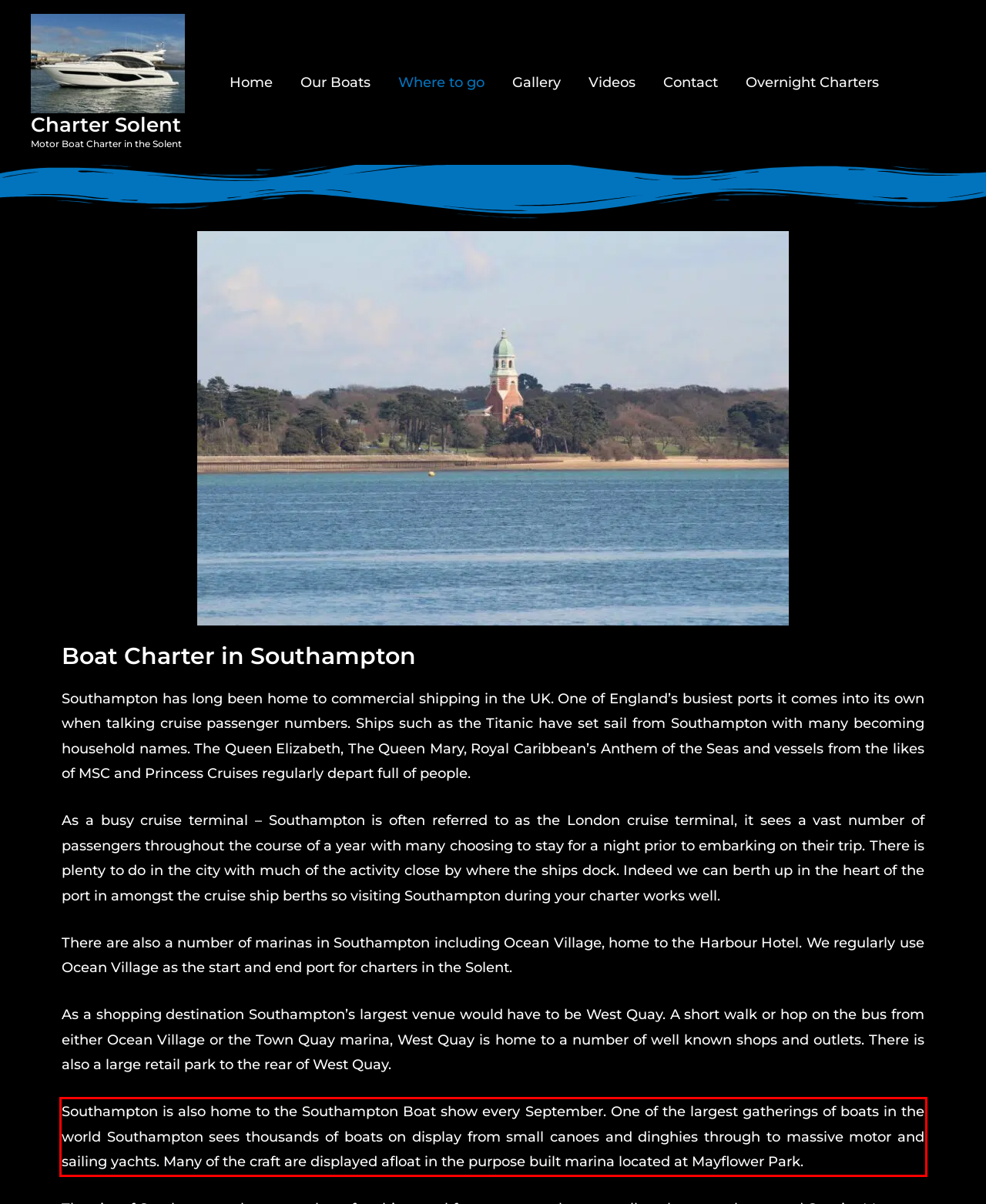Using the provided screenshot, read and generate the text content within the red-bordered area.

Southampton is also home to the Southampton Boat show every September. One of the largest gatherings of boats in the world Southampton sees thousands of boats on display from small canoes and dinghies through to massive motor and sailing yachts. Many of the craft are displayed afloat in the purpose built marina located at Mayflower Park.